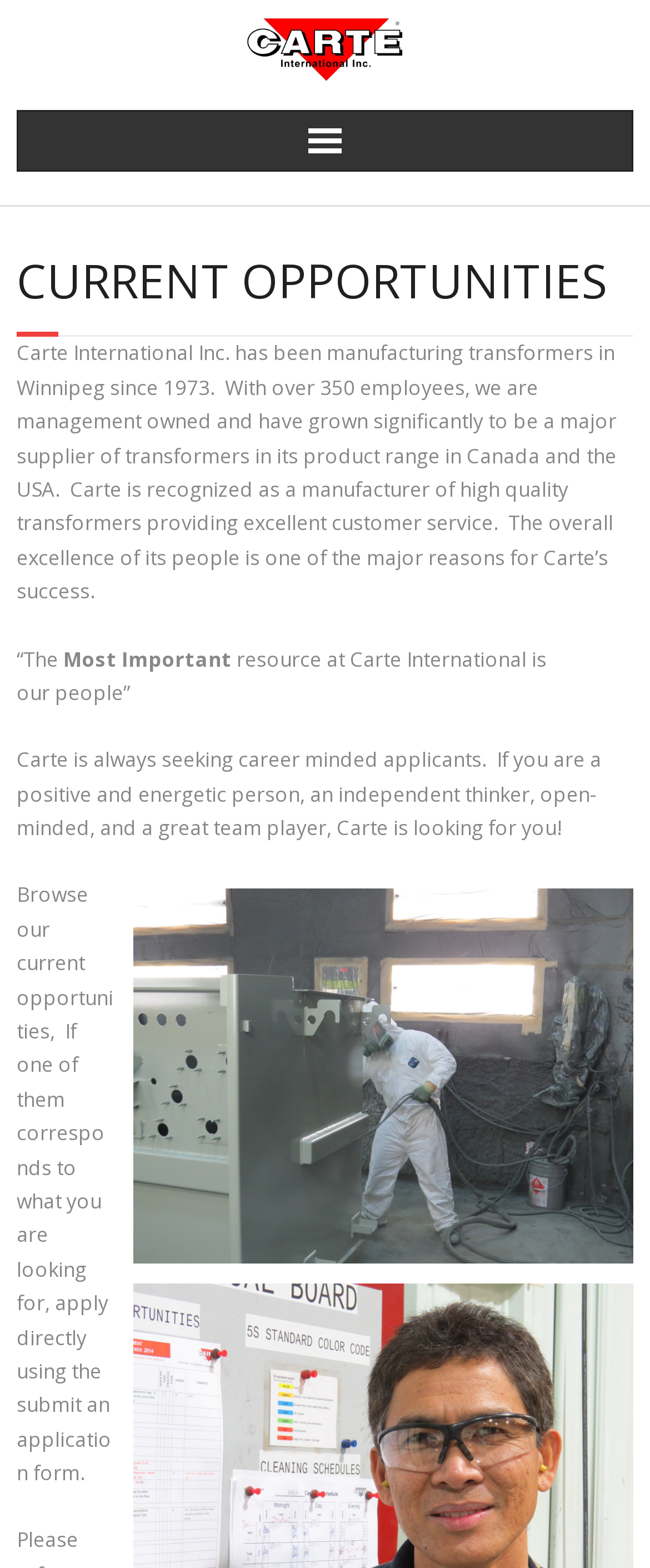Provide a brief response to the question below using one word or phrase:
What is the company's main product?

Transformers